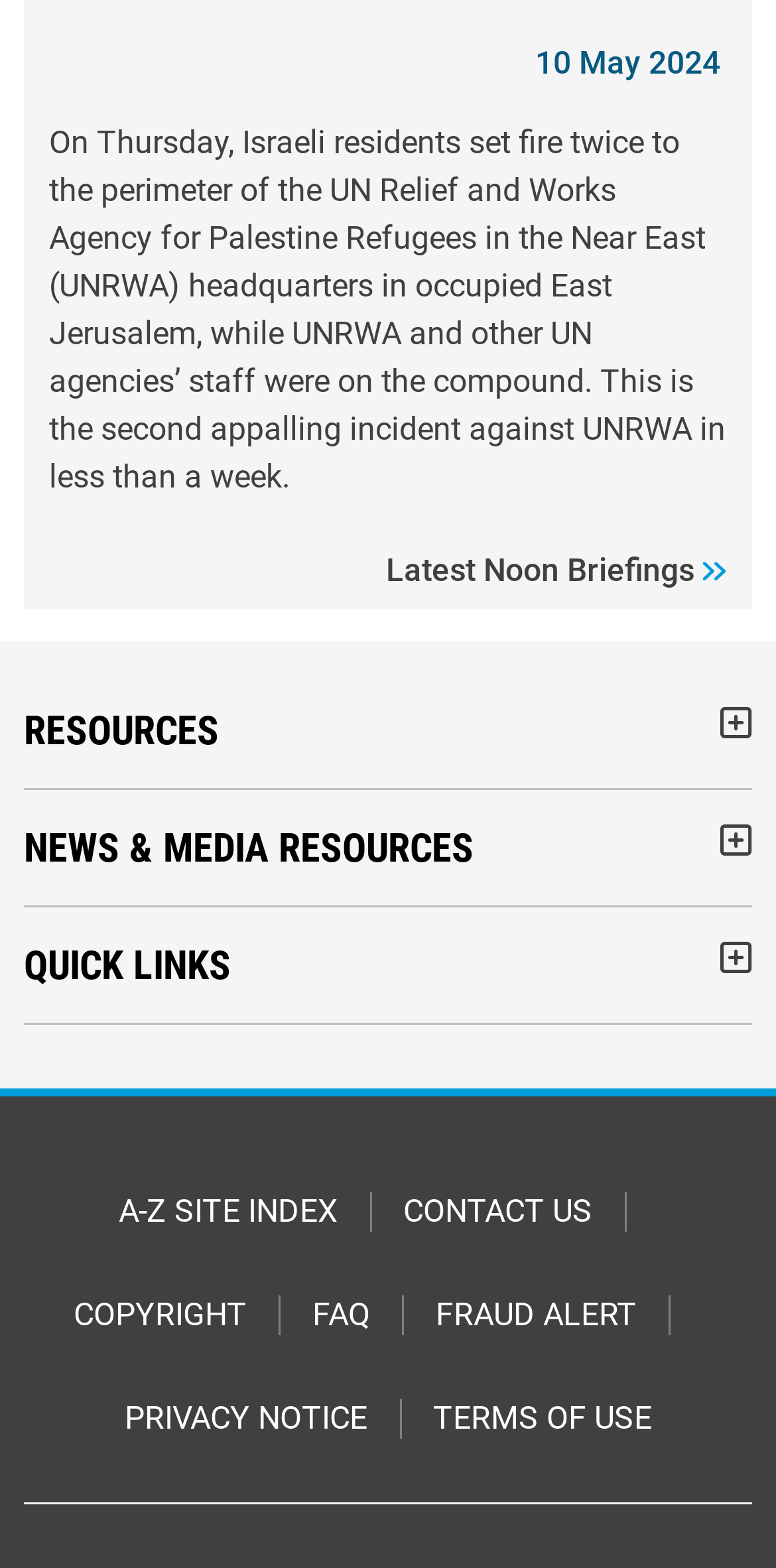What is the topic of the news article?
Please use the image to provide an in-depth answer to the question.

The topic of the news article can be determined by reading the StaticText element with ID 631, which describes an incident where Israeli residents set fire to the perimeter of the UNRWA headquarters in occupied East Jerusalem.